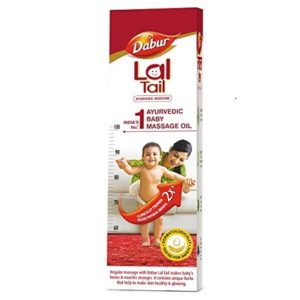Utilize the details in the image to thoroughly answer the following question: What is the purpose of the measuring scale on the package?

The measuring scale is visible on the side of the package, indicating the product's effectiveness in promoting healthy growth, which is one of its claimed benefits.